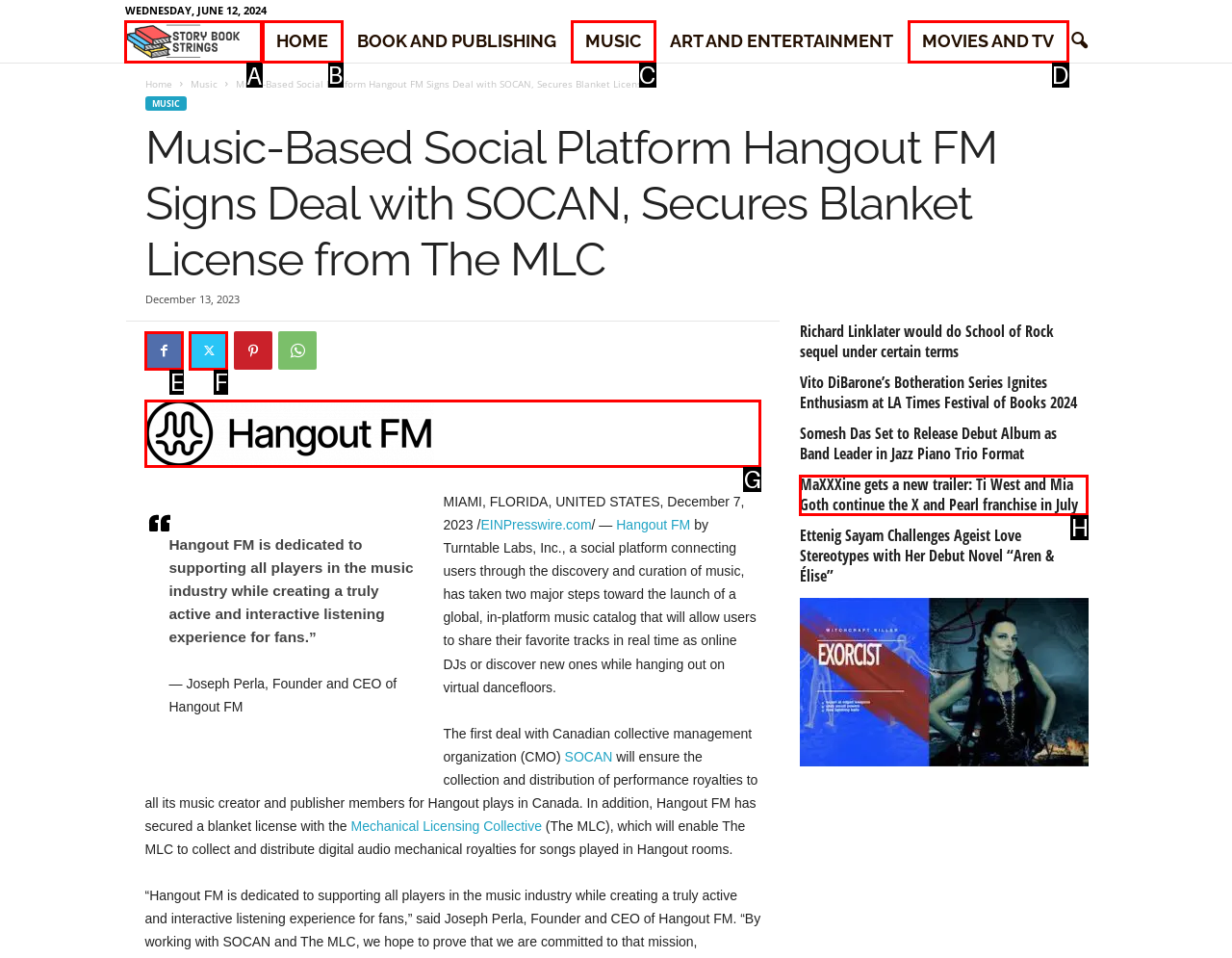Using the description: Story Book Strings
Identify the letter of the corresponding UI element from the choices available.

A